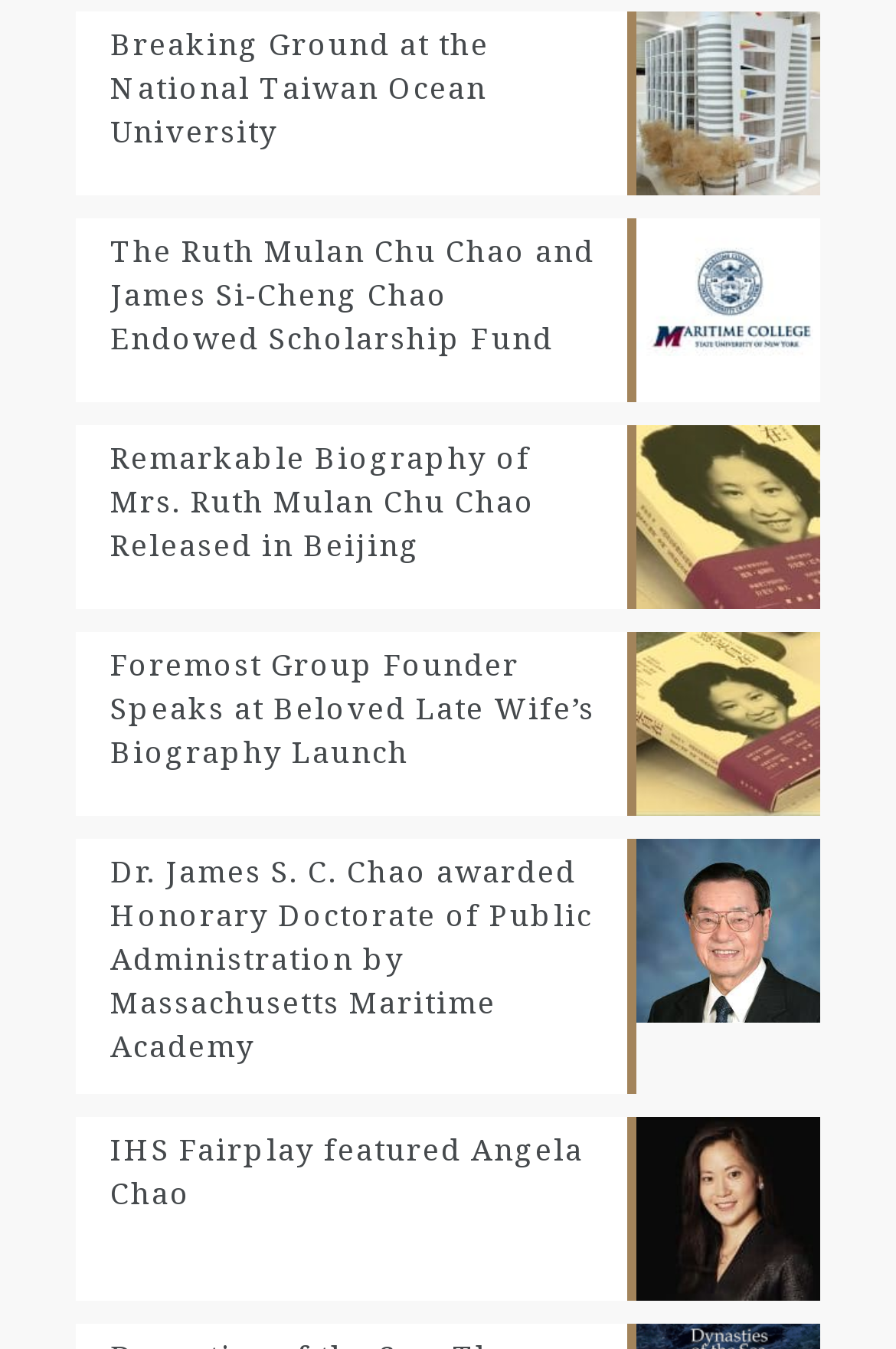Please provide a one-word or short phrase answer to the question:
How many images are on this webpage?

5